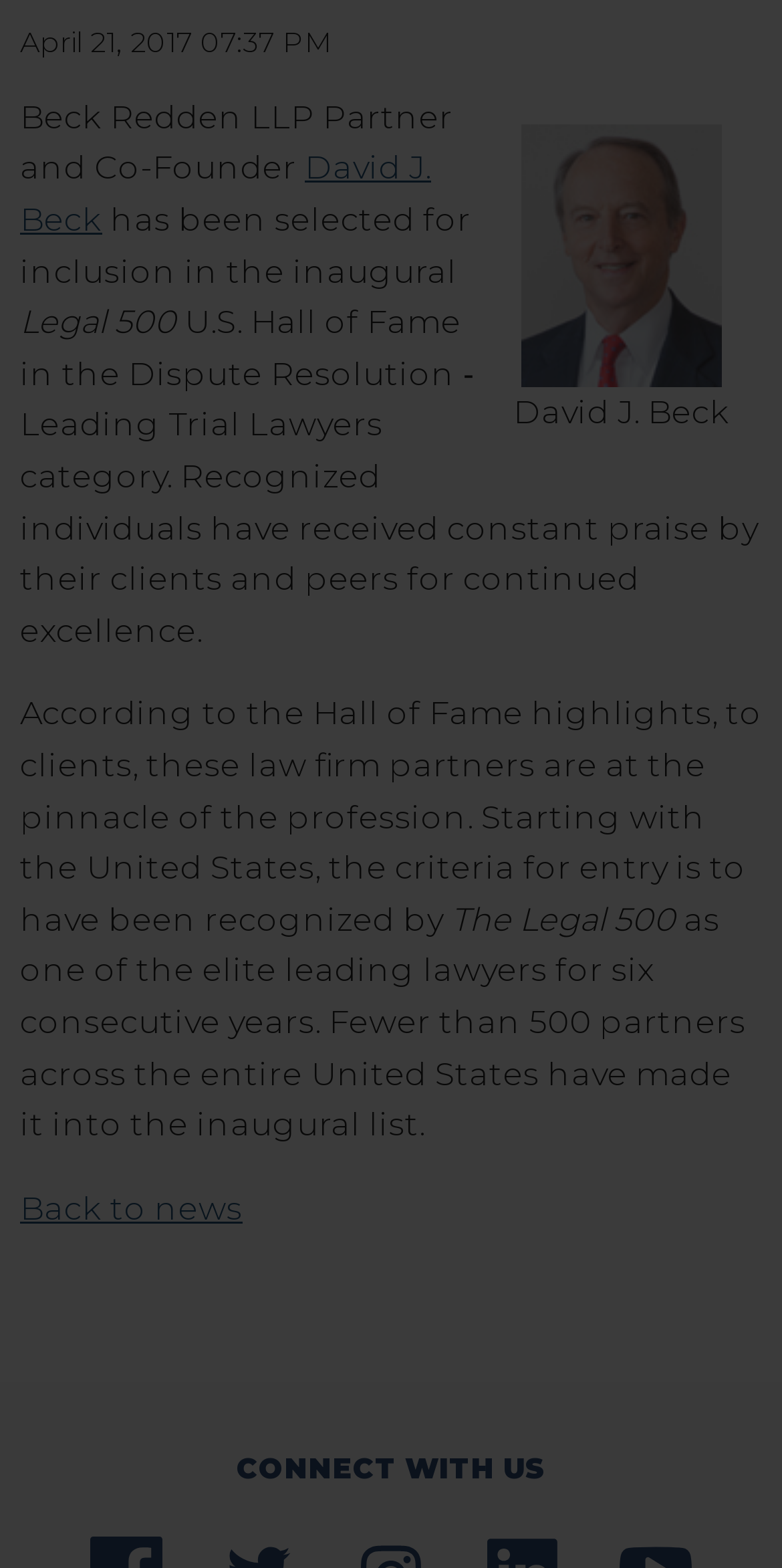Given the description of the UI element: "Sponsorship Form", predict the bounding box coordinates in the form of [left, top, right, bottom], with each value being a float between 0 and 1.

[0.0, 0.134, 1.0, 0.158]